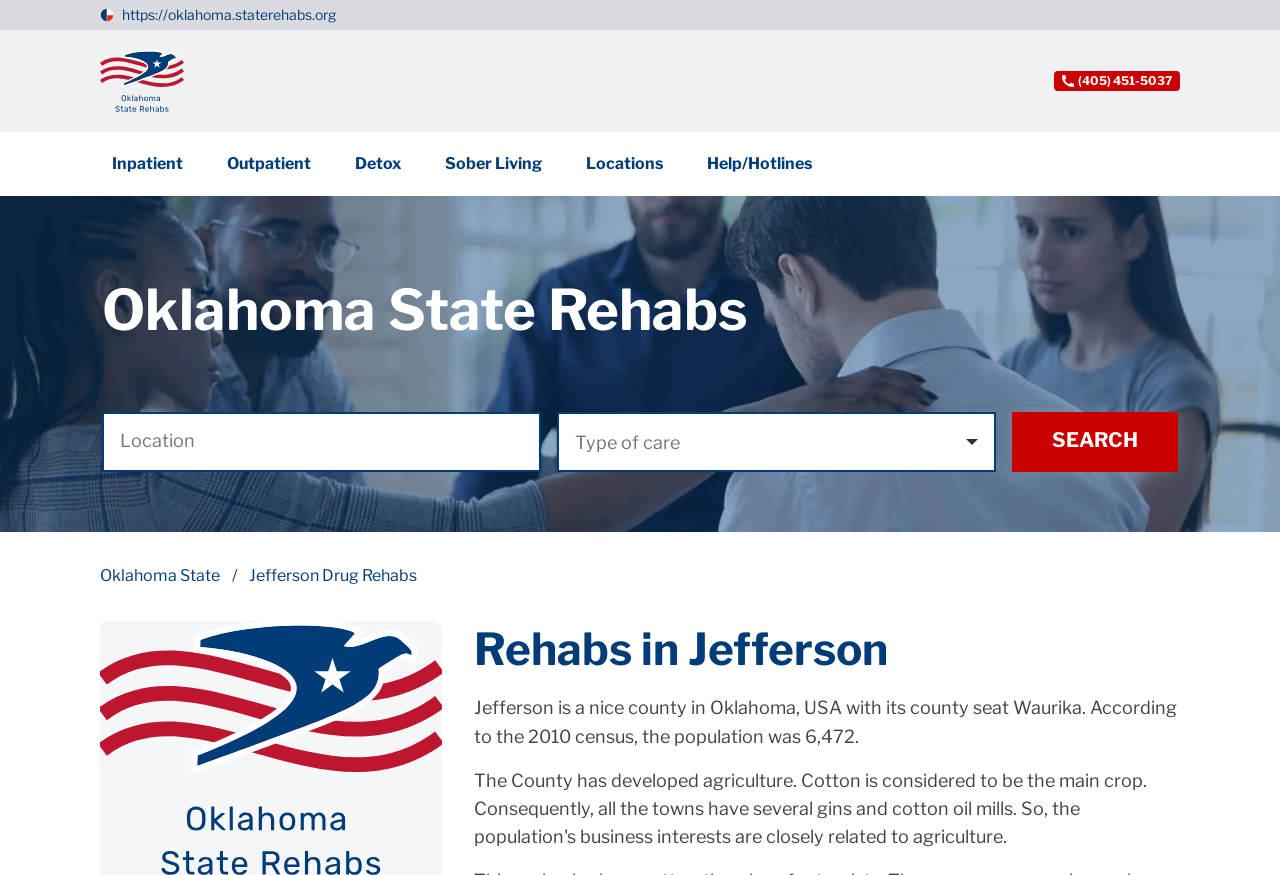Indicate the bounding box coordinates of the element that must be clicked to execute the instruction: "Select Inpatient care". The coordinates should be given as four float numbers between 0 and 1, i.e., [left, top, right, bottom].

[0.07, 0.15, 0.16, 0.225]